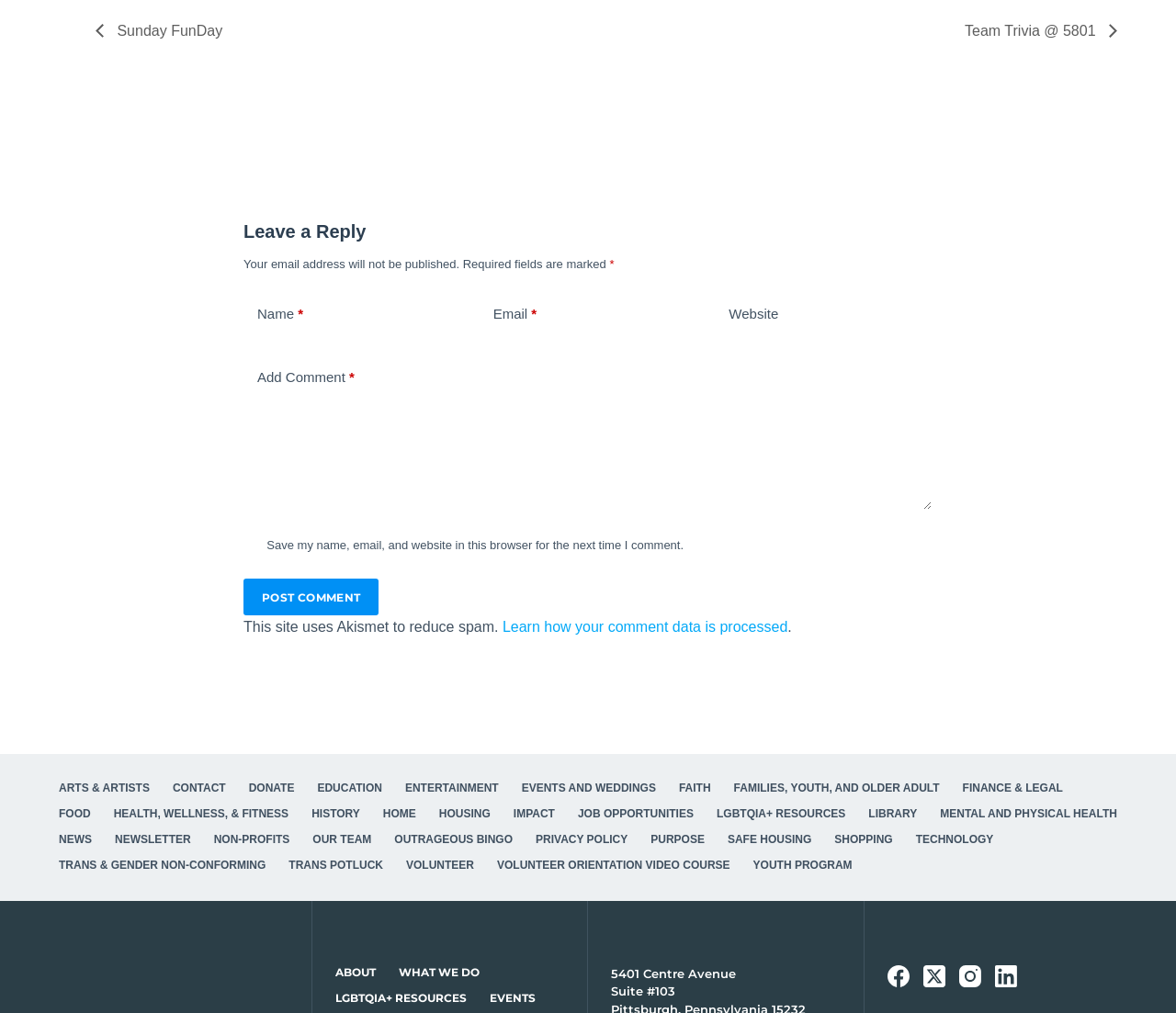Use a single word or phrase to answer the question:
What is the function of the checkbox?

To save user data